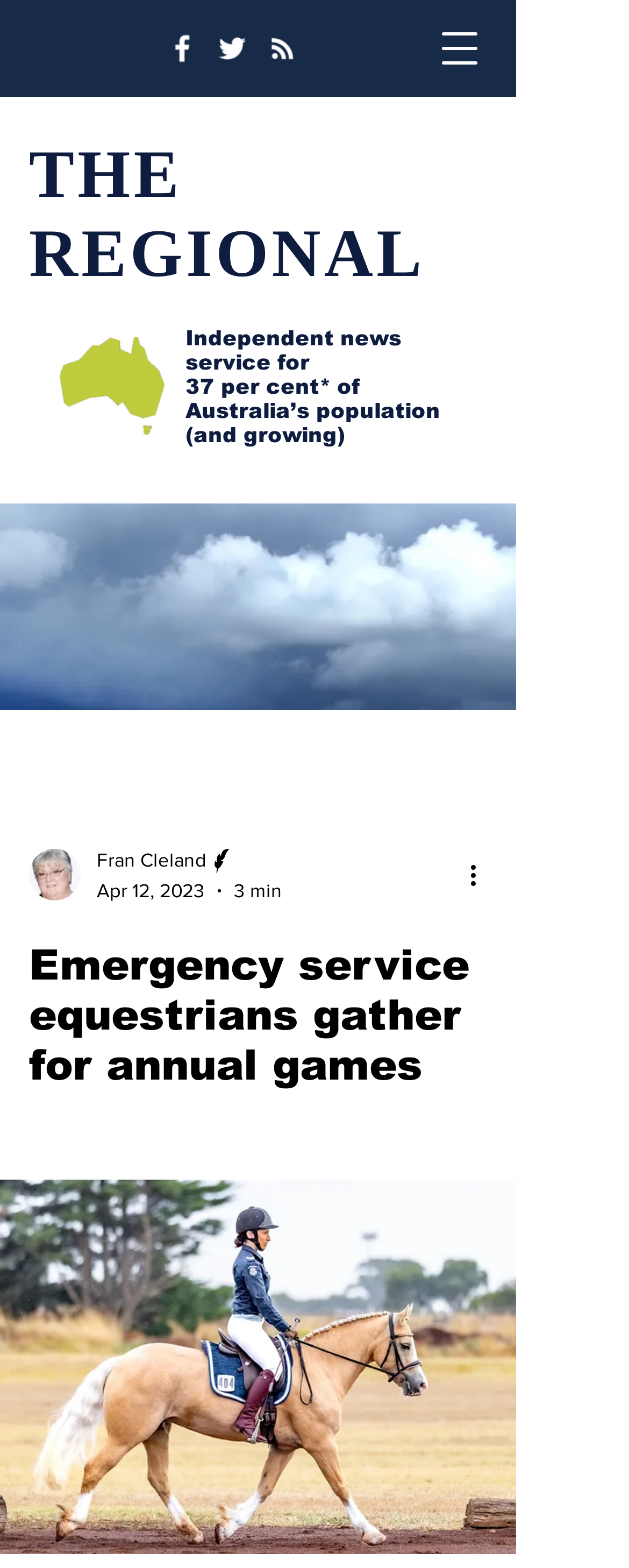Summarize the webpage with a detailed and informative caption.

The webpage appears to be a news article about emergency service equestrians gathering for annual games. At the top, there is a social bar with three links, positioned horizontally, taking up about a quarter of the screen width. To the right of the social bar, there is a button to open the navigation menu.

Below the social bar, there is a heading "THE REGIONAL" with a link to the same title. Underneath, there are two lines of text describing the independent news service, covering 37% of Australia's population.

On the left side of the page, there is a large image taking up about half of the screen height, with a caption "H50C3383 cloud crop.jpg". Above the image, there is a smaller image of a green Australia logo without a background.

To the right of the large image, there is a section with the writer's picture, name "Fran Cleland", and title "Writer". Below this section, there is a date "Apr 12, 2023", a reading time "3 min", and a button with more actions.

The main content of the article starts with a heading "Emergency service equestrians gather for annual games", which is positioned below the writer's section. The article text is not explicitly mentioned in the accessibility tree, but it is likely to be below the heading, given the context.